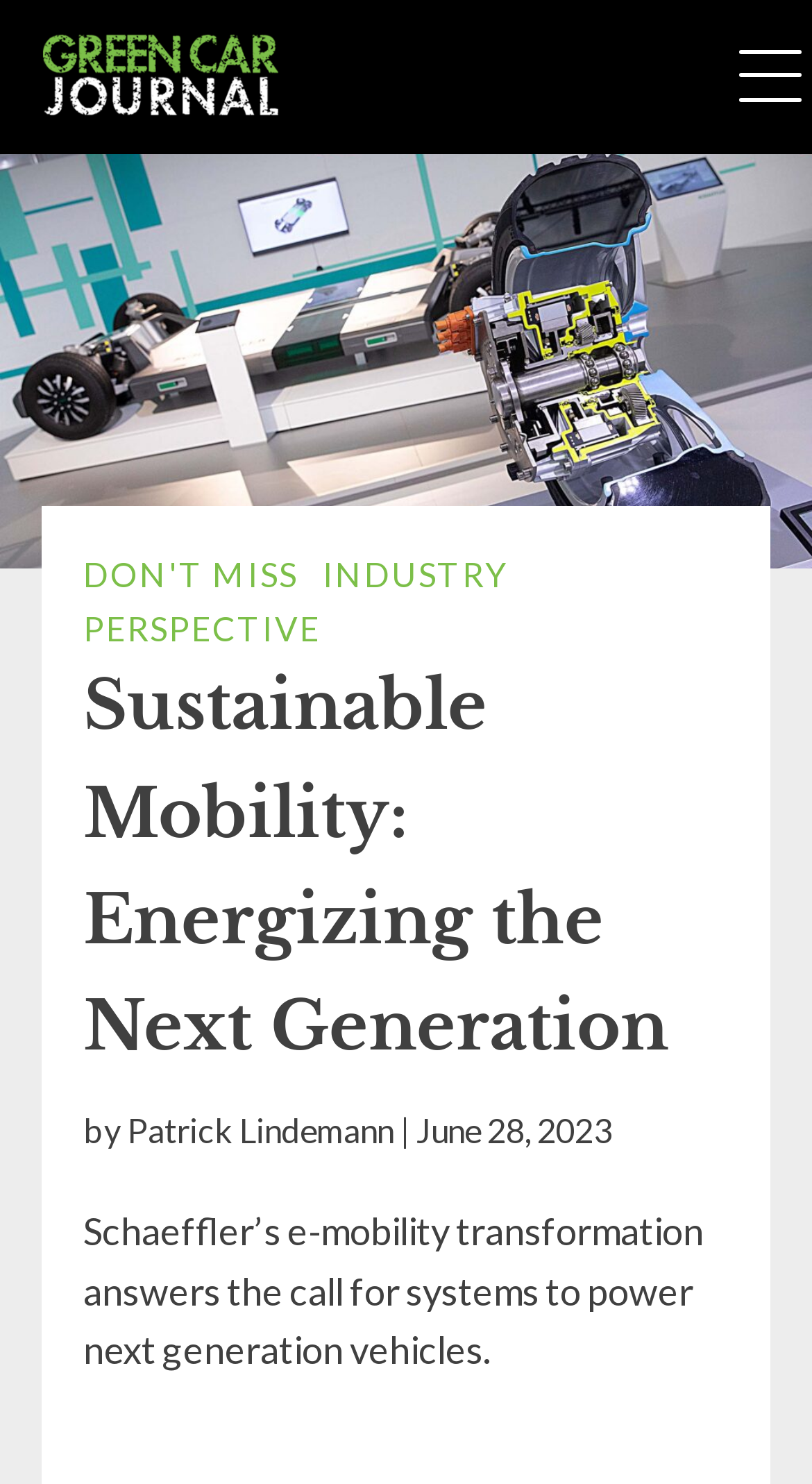Use a single word or phrase to answer this question: 
When was the article published?

June 28, 2023